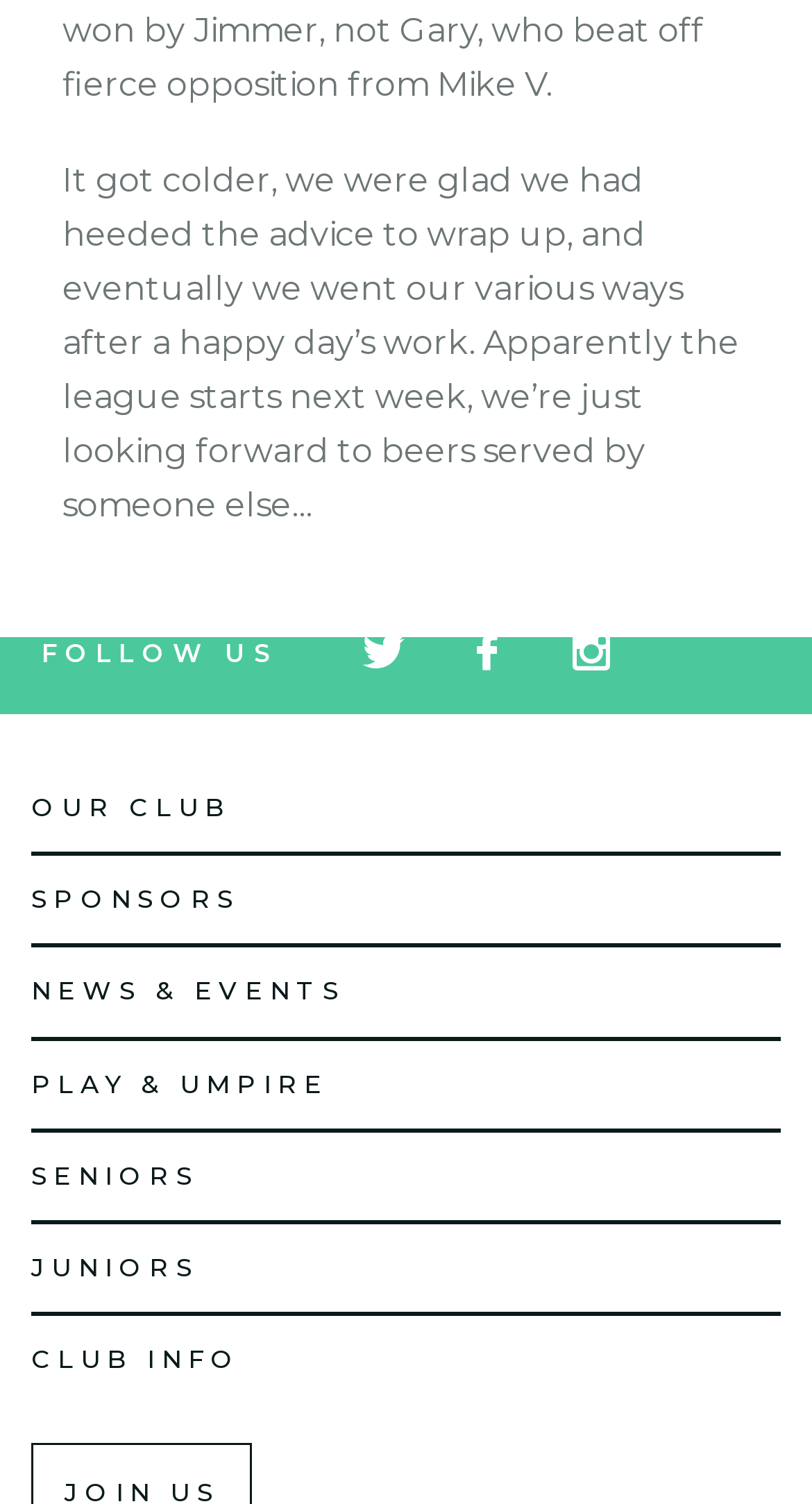Please provide a brief answer to the following inquiry using a single word or phrase:
What is the last category on the webpage?

CLUB INFO